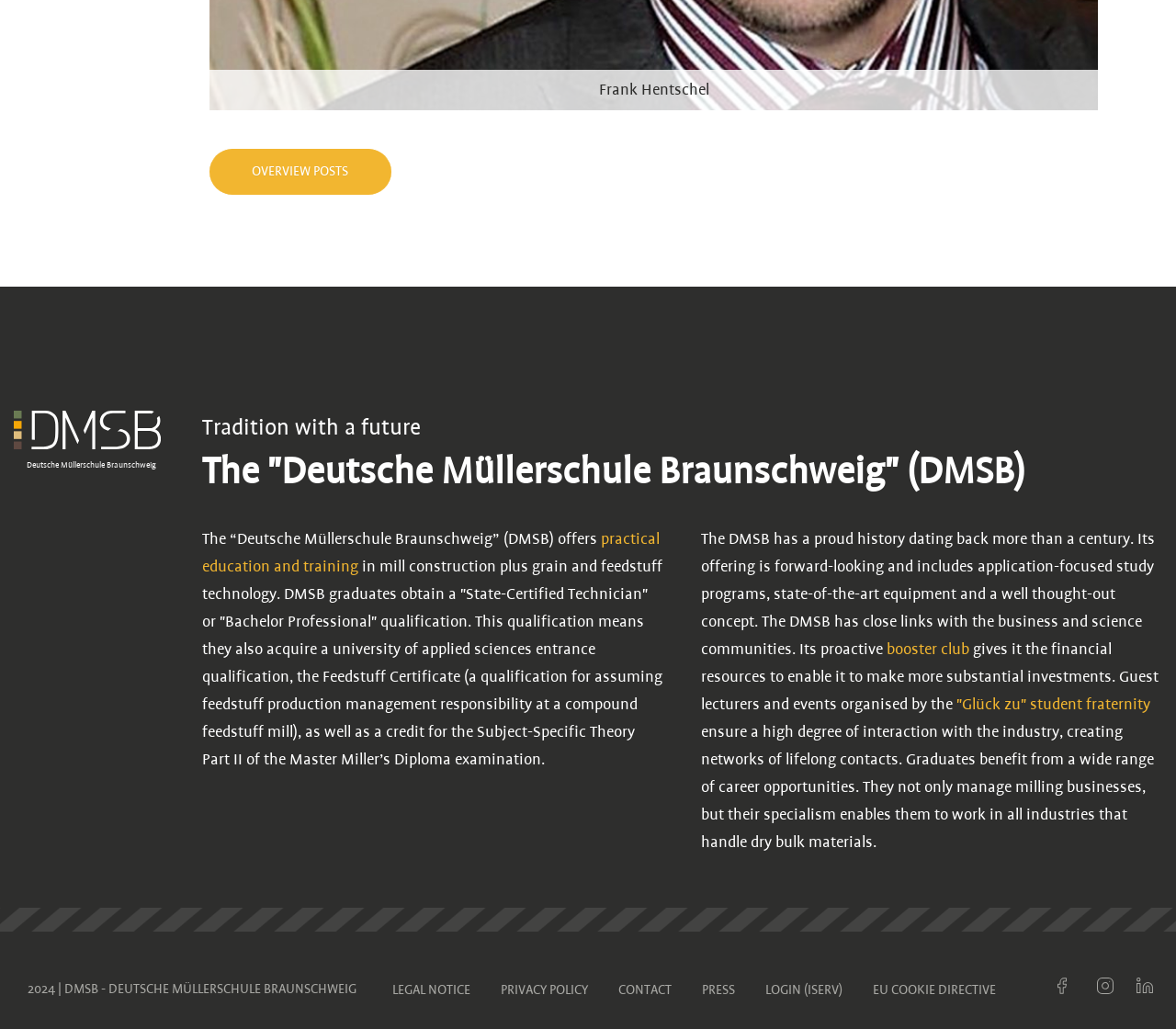What is the qualification obtained by DMSB graduates?
Refer to the image and provide a one-word or short phrase answer.

State-Certified Technician or Bachelor Professional